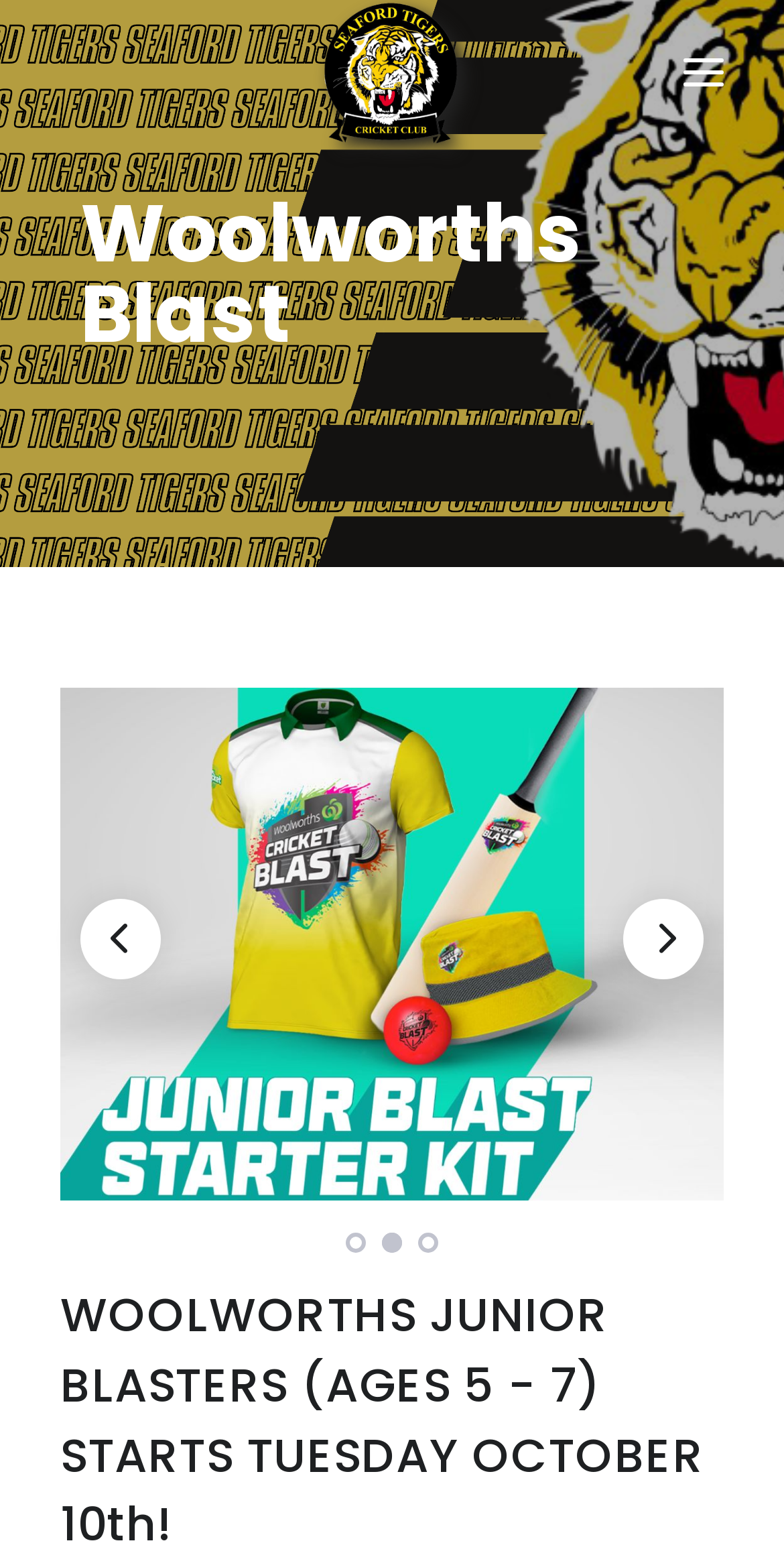Using the description: "Club Policies", determine the UI element's bounding box coordinates. Ensure the coordinates are in the format of four float numbers between 0 and 1, i.e., [left, top, right, bottom].

[0.128, 0.264, 0.341, 0.288]